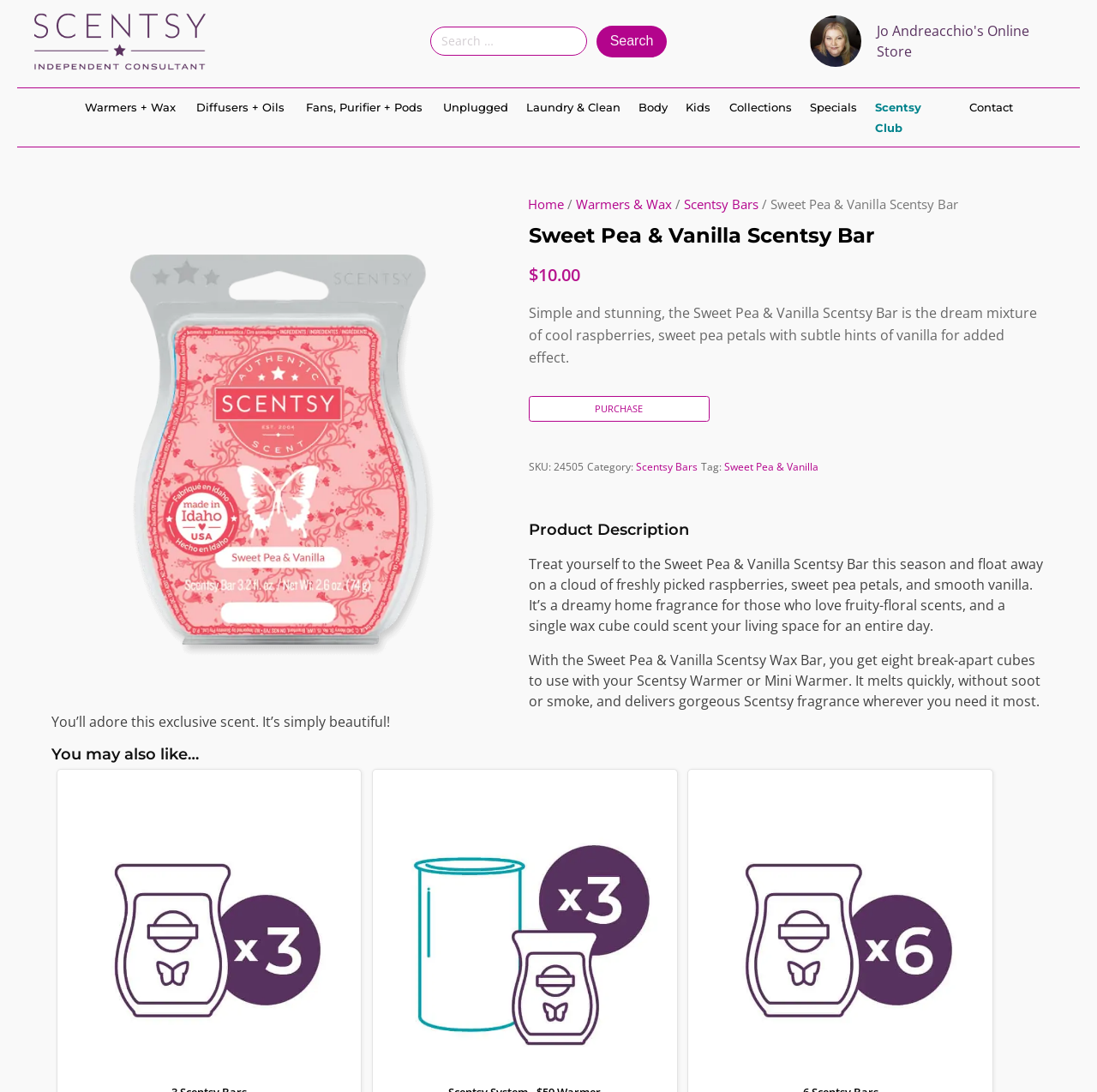Identify the bounding box coordinates for the UI element described as follows: Diffusers + Oils. Use the format (top-left x, top-left y, bottom-right x, bottom-right y) and ensure all values are floating point numbers between 0 and 1.

[0.179, 0.088, 0.259, 0.107]